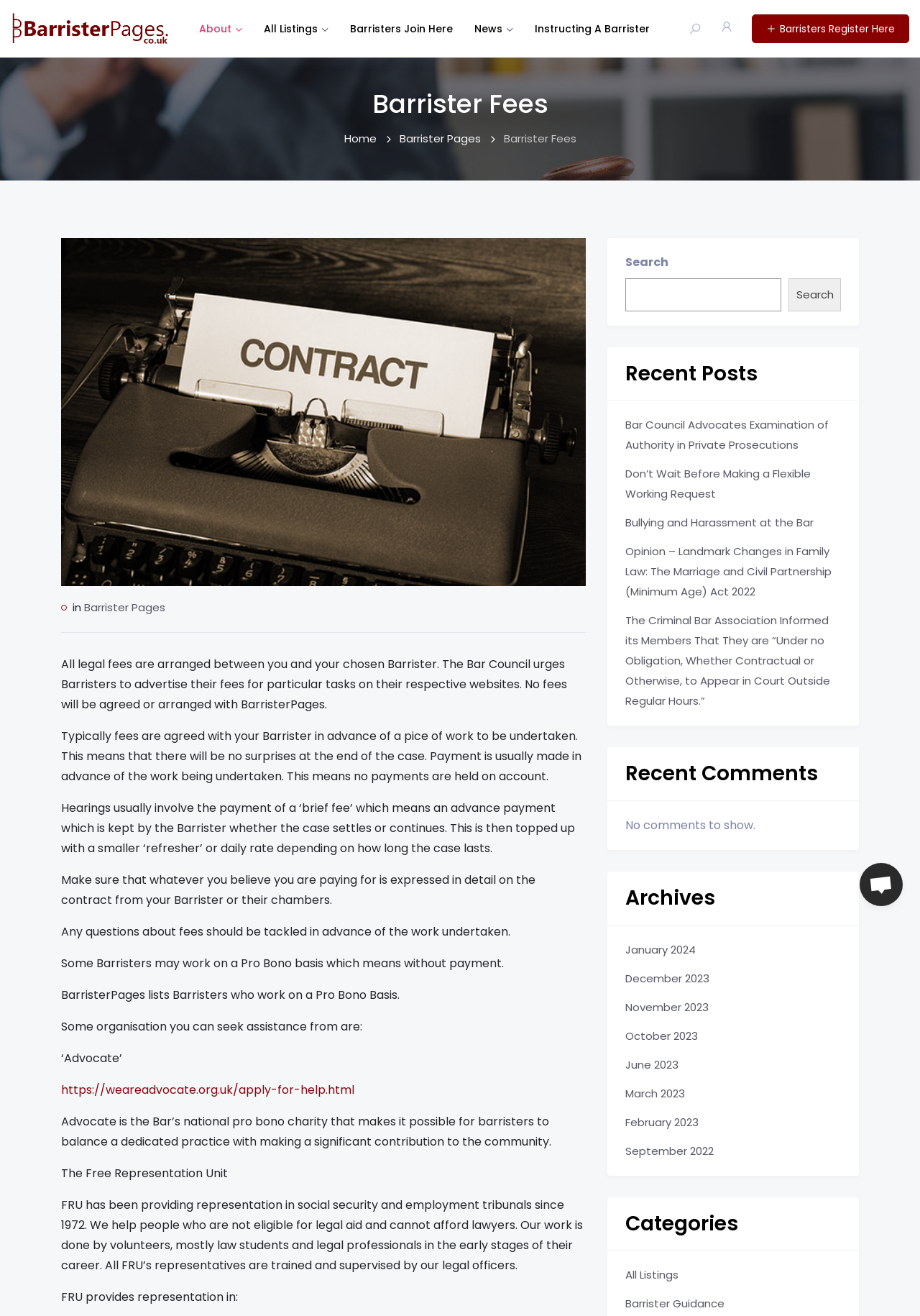What is a 'brief fee' in the context of hearings?
Kindly offer a comprehensive and detailed response to the question.

In the context of hearings, a 'brief fee' refers to an advance payment which is kept by the Barrister whether the case settles or continues. This is then topped up with a smaller 'refresher' or daily rate depending on how long the case lasts.